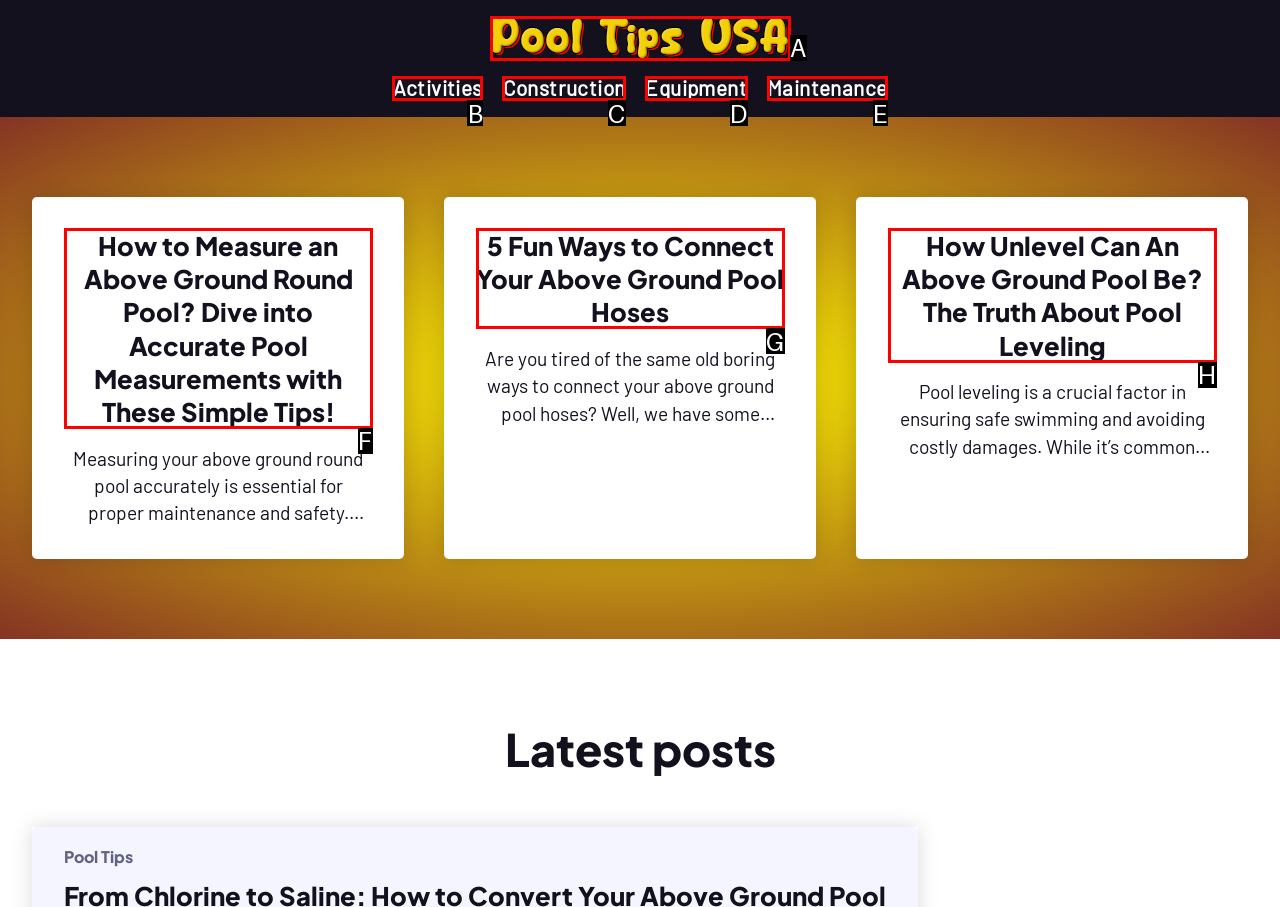Determine which HTML element should be clicked to carry out the following task: Read the article about measuring an above ground round pool Respond with the letter of the appropriate option.

F